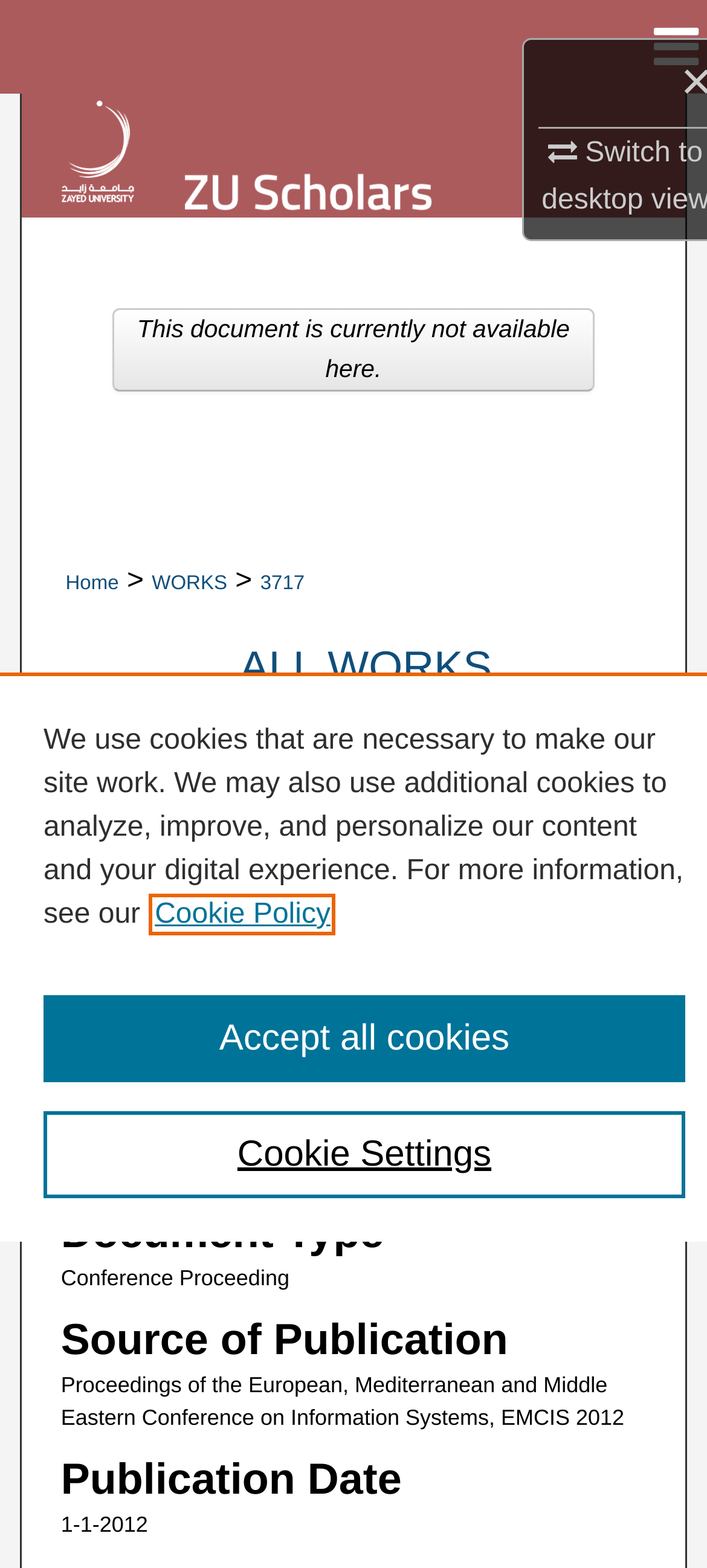What is the document type of the case study?
Craft a detailed and extensive response to the question.

The document type of the case study can be found in the static text element with the text 'Conference Proceeding' which is located below the heading 'Document Type'.